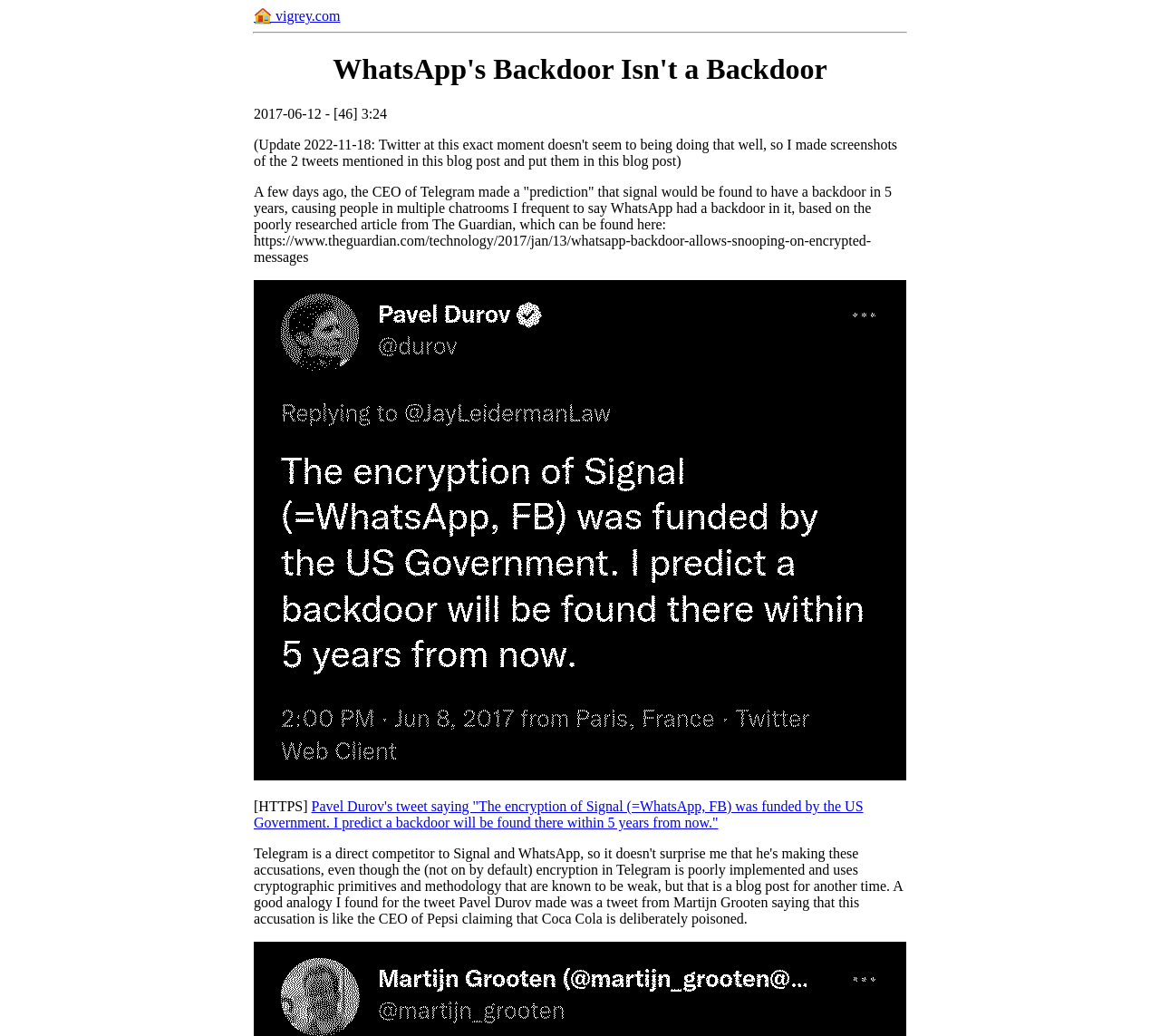Generate a thorough caption that explains the contents of the webpage.

The webpage appears to be an article discussing WhatsApp's encryption and a potential backdoor. At the top left of the page, there is a link to the website "vigrey.com". Below this link, there is a horizontal separator line that spans most of the page width. 

The main content of the article begins with a heading that matches the title "WhatsApp's Backdoor Isn't a Backdoor". Directly below the heading, there is a timestamp indicating the article was published on "2017-06-12" at "3:24". 

The article's main text starts below the timestamp, discussing a prediction made by the CEO of Telegram about Signal having a backdoor in the future. The text also references a poorly researched article from The Guardian, which is linked in the text. 

An image is placed below the main text, showing a screenshot of Pavel Durov's tweet, where he makes the prediction about Signal's backdoor. 

At the bottom of the page, there is a link to Pavel Durov's tweet, accompanied by a small HTTPS icon.